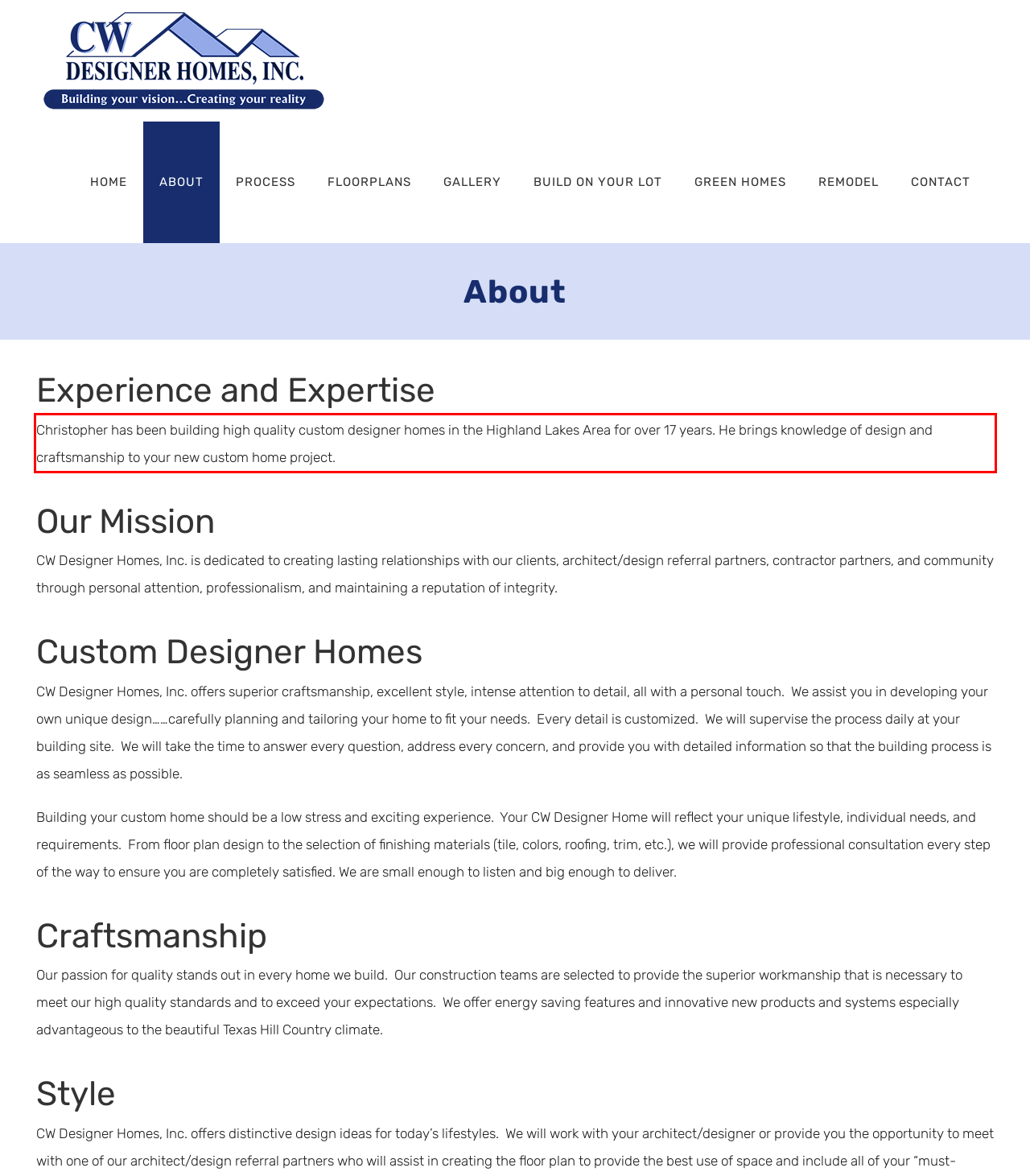Observe the screenshot of the webpage, locate the red bounding box, and extract the text content within it.

Christopher has been building high quality custom designer homes in the Highland Lakes Area for over 17 years. He brings knowledge of design and craftsmanship to your new custom home project.